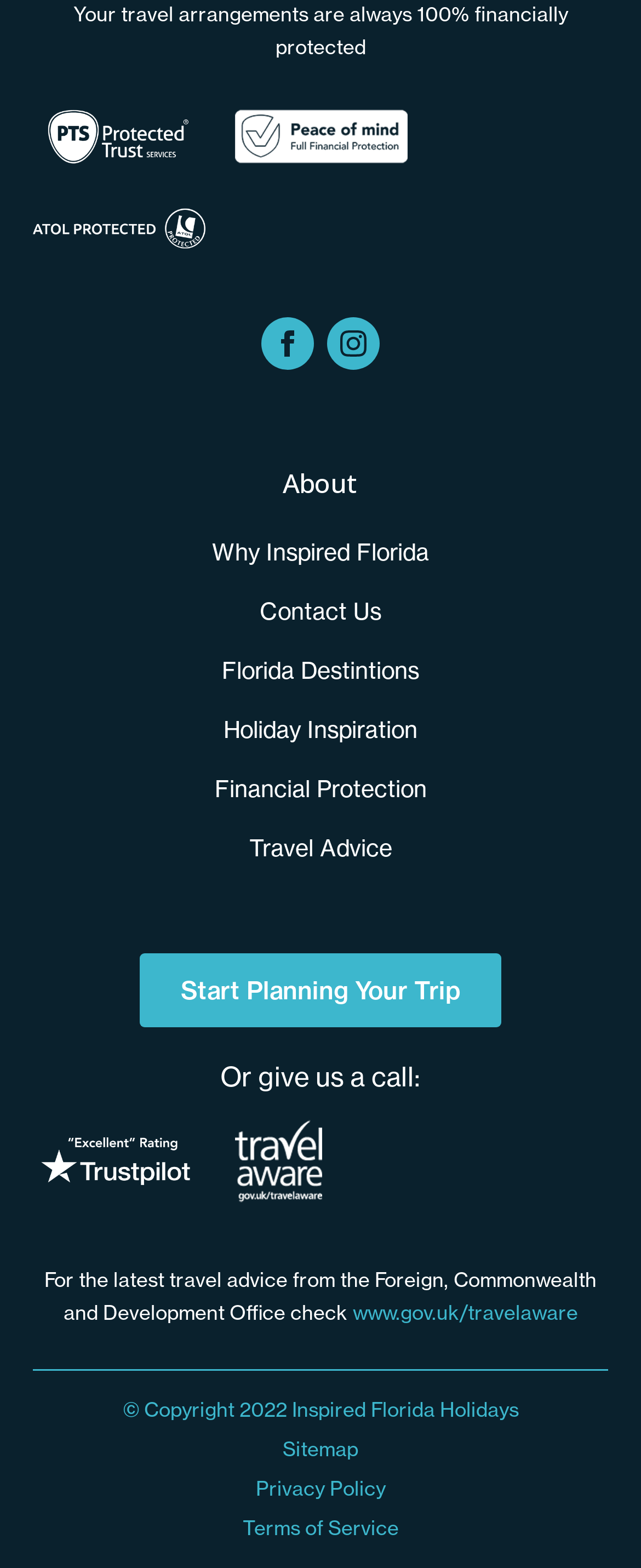Find the bounding box coordinates of the element to click in order to complete this instruction: "Check travel advice from the Foreign Office". The bounding box coordinates must be four float numbers between 0 and 1, denoted as [left, top, right, bottom].

[0.55, 0.829, 0.901, 0.845]